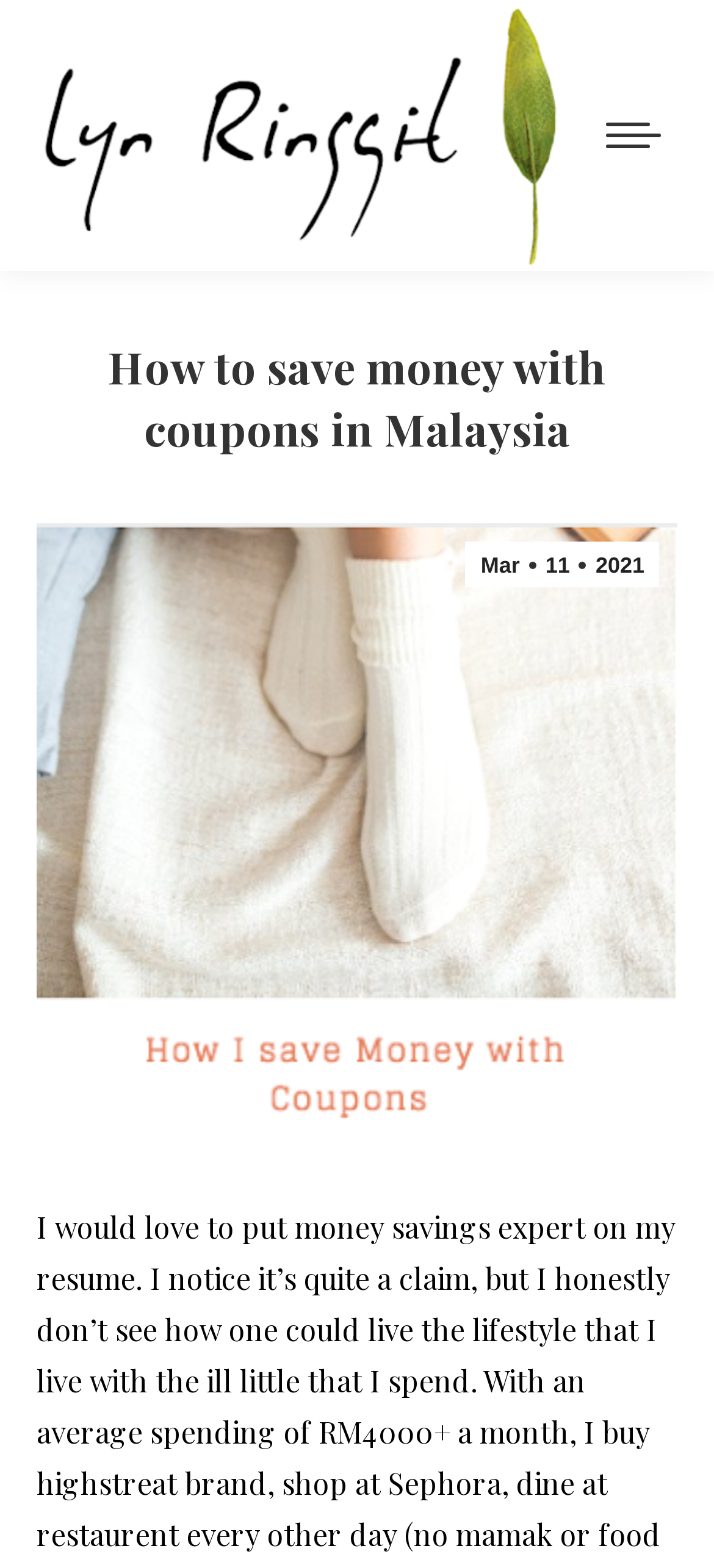Is there an image associated with the article?
Please provide a comprehensive answer based on the contents of the image.

I found an image associated with the article by looking at the image element located below the article title, which suggests that it is an illustration or a visual aid related to the article's content.